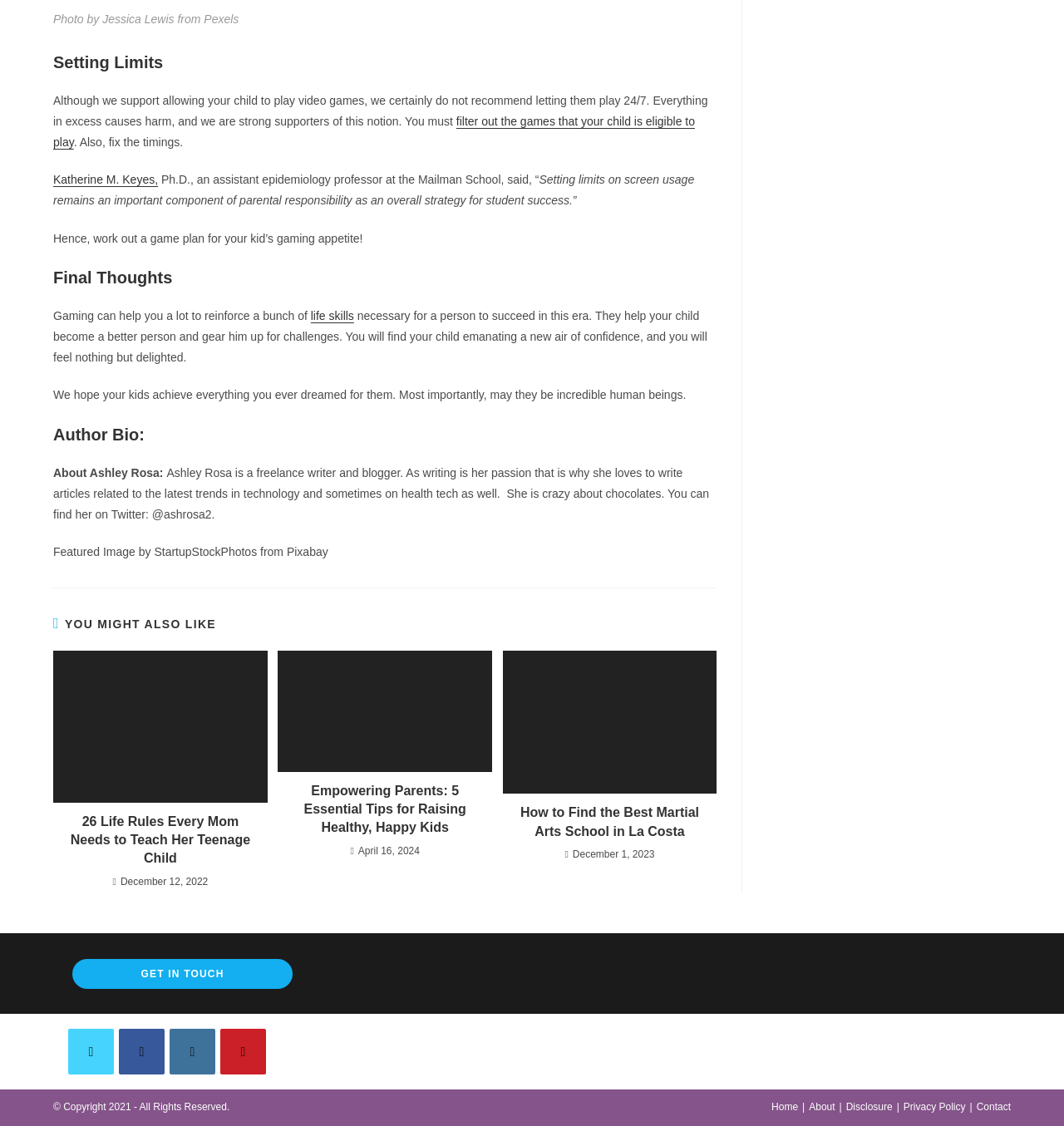Provide the bounding box coordinates of the HTML element this sentence describes: "Katherine M. Keyes,". The bounding box coordinates consist of four float numbers between 0 and 1, i.e., [left, top, right, bottom].

[0.05, 0.154, 0.148, 0.165]